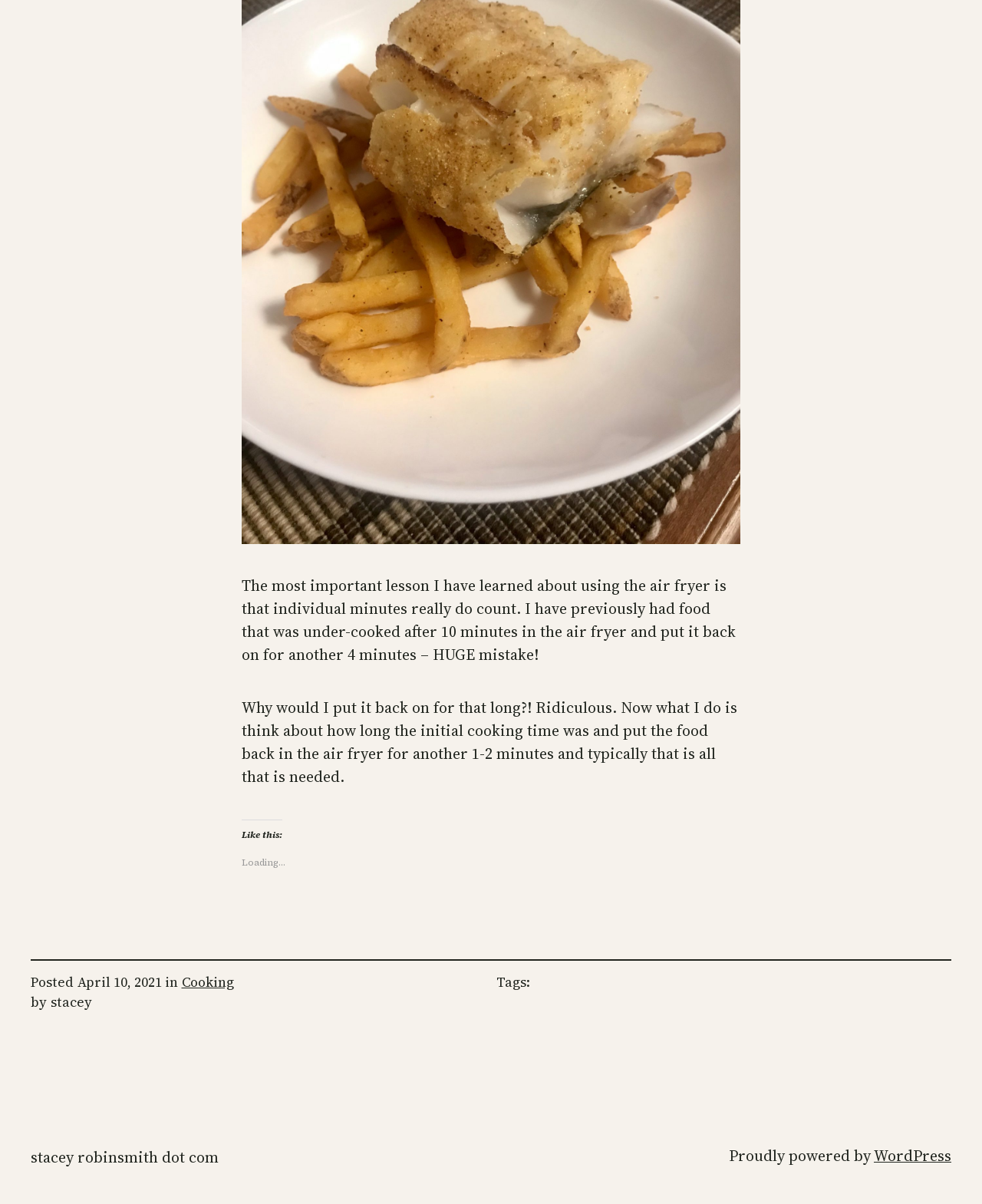Respond to the following query with just one word or a short phrase: 
What platform is the blog powered by?

WordPress